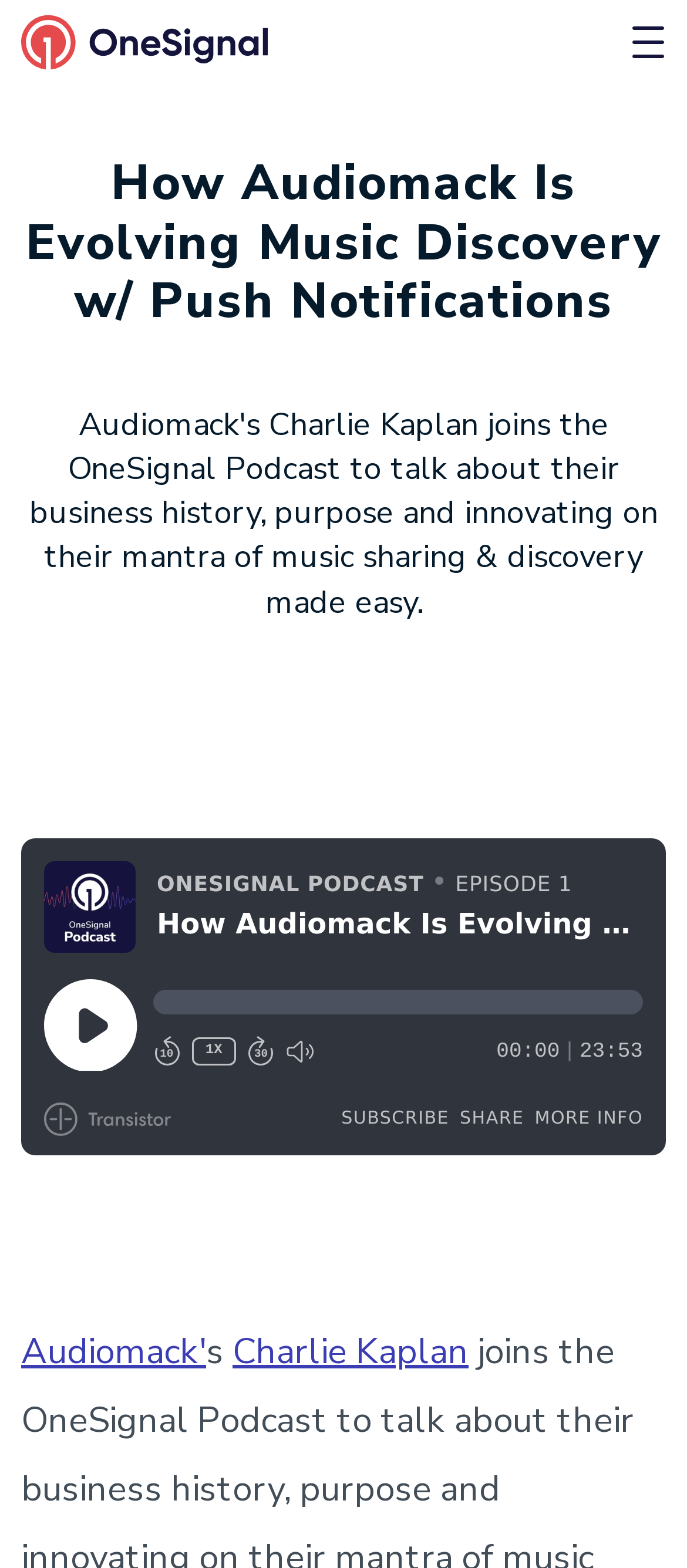Using the provided element description, identify the bounding box coordinates as (top-left x, top-left y, bottom-right x, bottom-right y). Ensure all values are between 0 and 1. Description: title="OneSignal Homepage"

[0.031, 0.004, 0.39, 0.049]